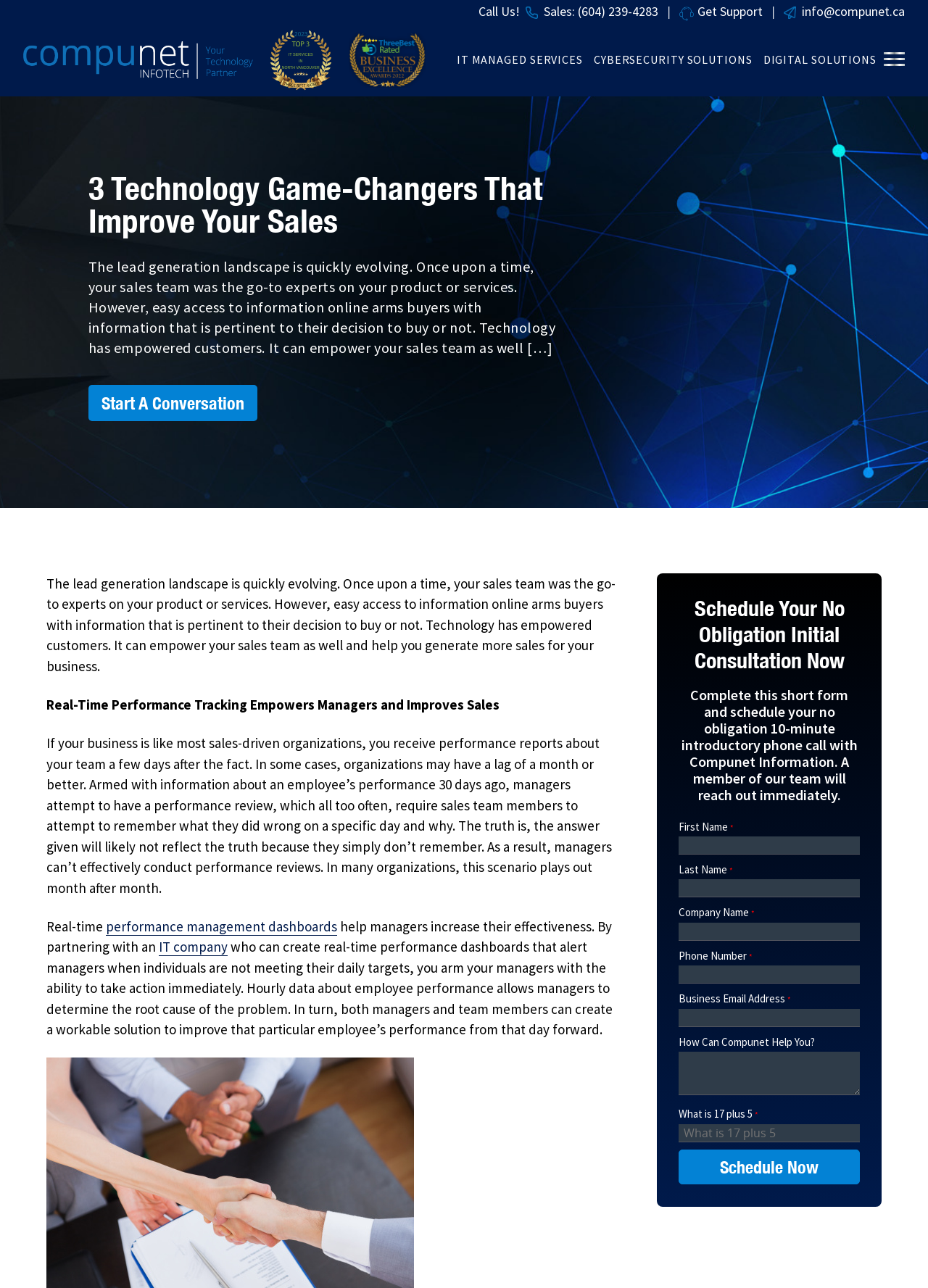Please predict the bounding box coordinates of the element's region where a click is necessary to complete the following instruction: "Click on 'Schedule Now'". The coordinates should be represented by four float numbers between 0 and 1, i.e., [left, top, right, bottom].

[0.731, 0.892, 0.927, 0.919]